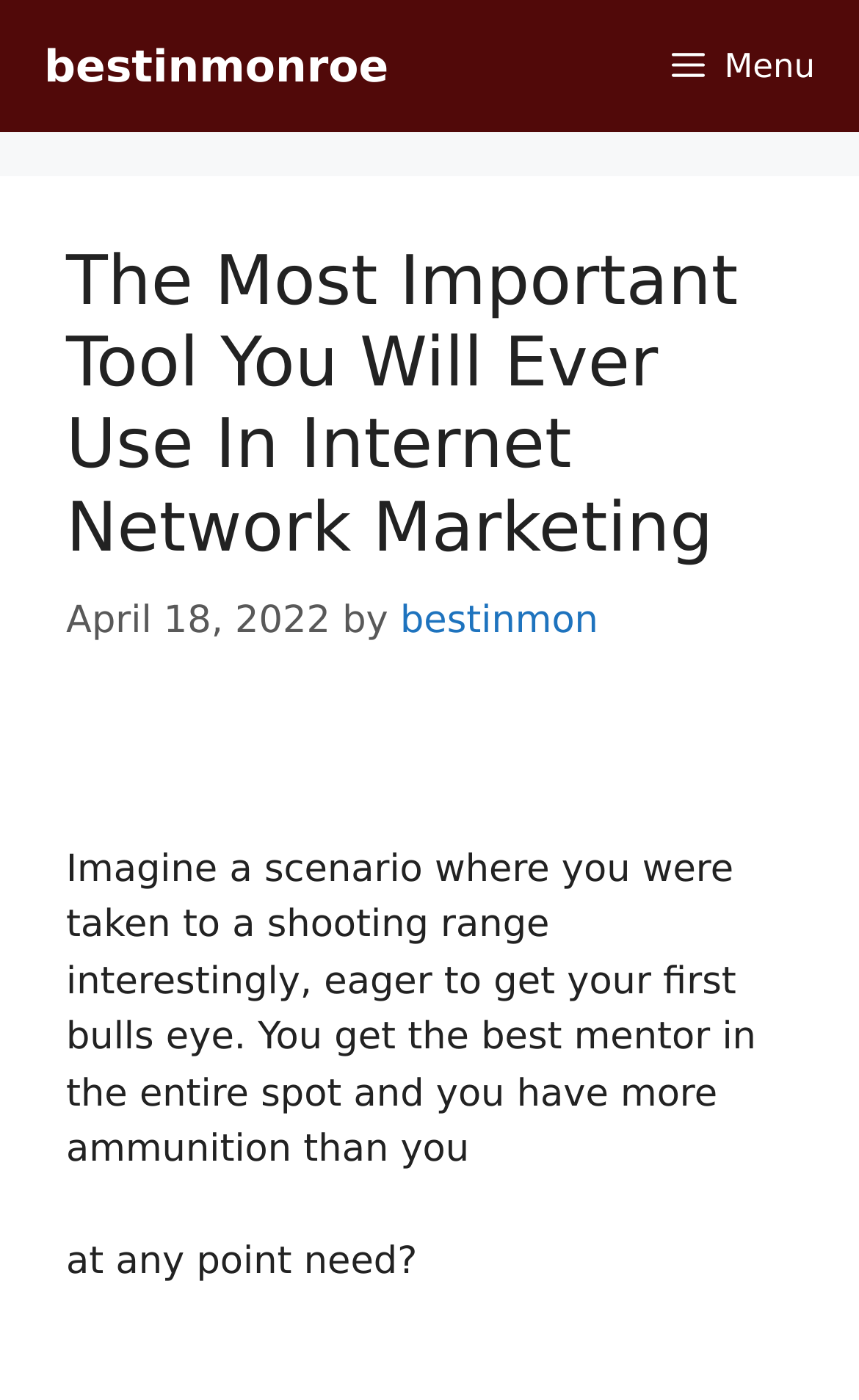Refer to the screenshot and answer the following question in detail:
Who is the author of the article?

I found the author of the article by looking at the link element in the content section, which contains the text 'bestinmon'.